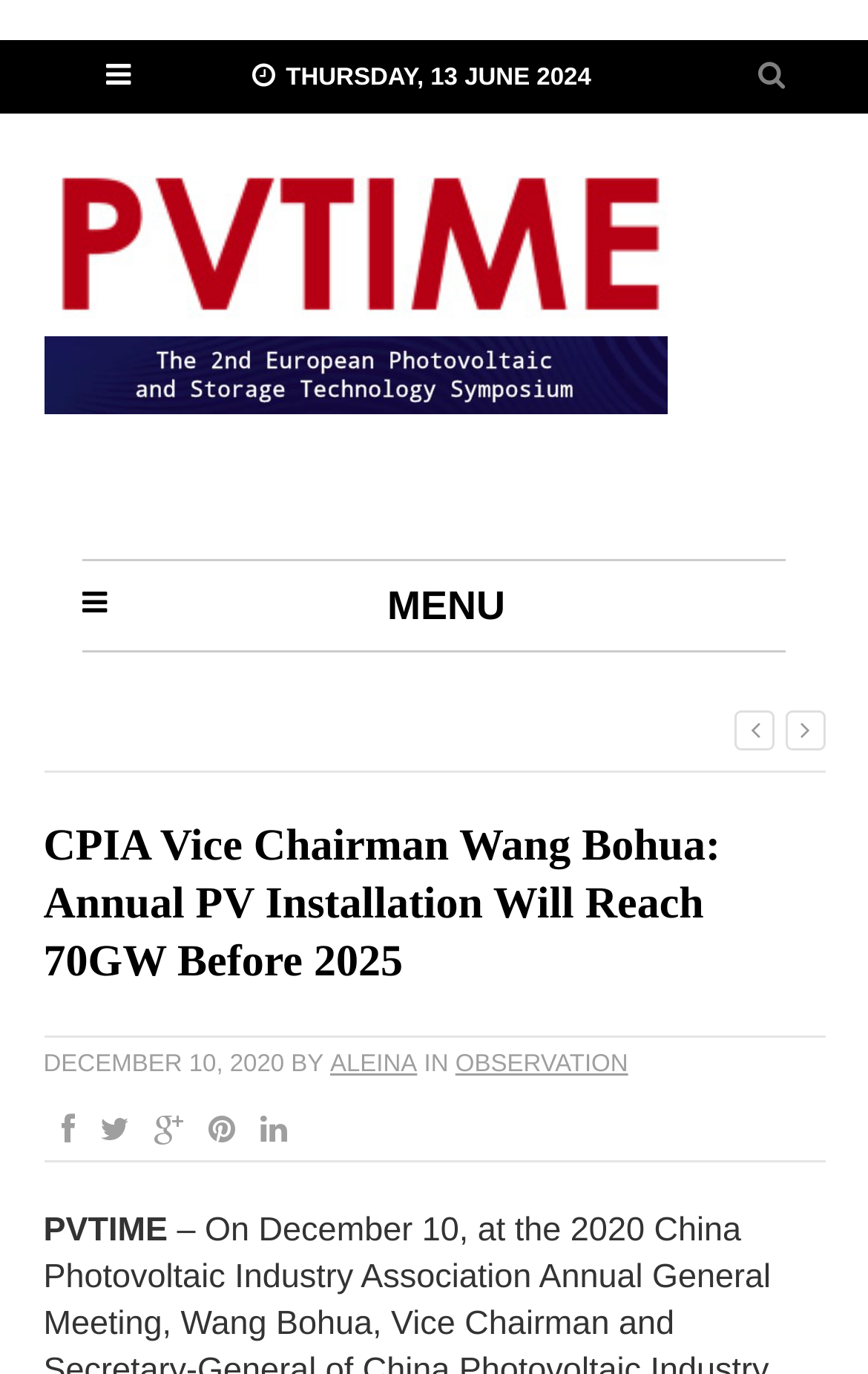Elaborate on the information and visuals displayed on the webpage.

This webpage appears to be a news article page. At the top, there is a title "CPIA Vice Chairman Wang Bohua: Annual PV Installation Will Reach 70GW Before 2025" which is also the main heading of the page. Below the title, there is a date "THURSDAY, 13 JUNE 2024" indicating when the article was published.

On the top-left corner, there is a logo "PVTIME" with an image beside it. The logo is a link, and the image is not described. On the top-right corner, there are several icons, including a menu icon, a search icon, and a few social media icons.

The main content of the article is below the title and date. It starts with a heading "CPIA Vice Chairman Wang Bohua: Annual PV Installation Will Reach 70GW Before 2025" which is the same as the title. Below the heading, there is a time stamp "DECEMBER 10, 2020" and the author's name "ALEINA" with a link to the author's profile. The article content is not described, but it appears to be a news article about the CPIA Vice Chairman's statement on PV installation.

At the bottom of the page, there are several links to social media platforms and a link to the "OBSERVATION" section. The page also has a few icons, including a share icon, a print icon, and a few others.